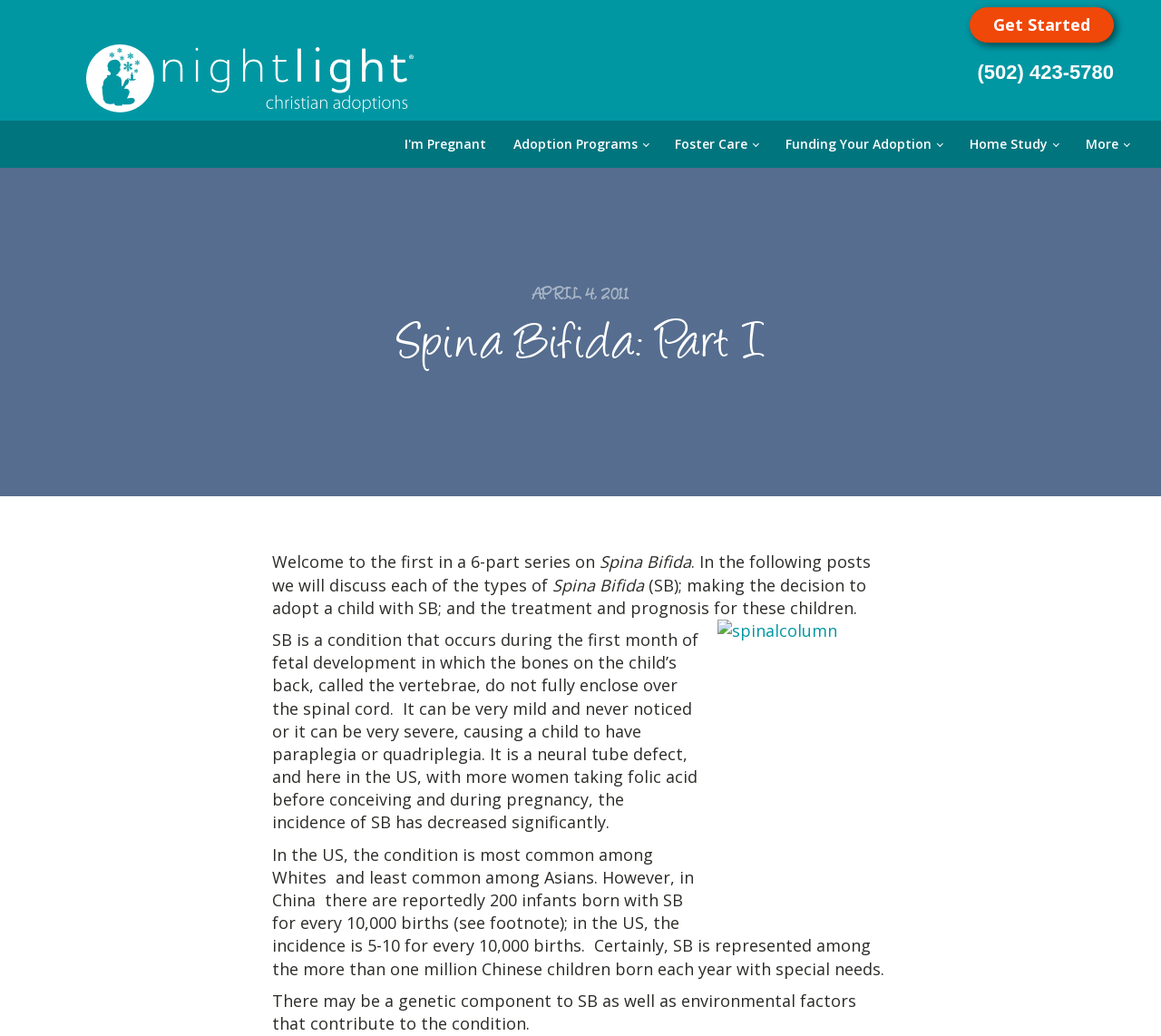Give an extensive and precise description of the webpage.

This webpage is about Spina Bifida, a condition that occurs during fetal development. At the top left, there is a link to the website's homepage. On the top right, there are three links: "Get Started", a phone number, and another link. Below these links, there is a header section with six links: "I'm Pregnant", "Adoption Programs", "Foster Care", "Funding Your Adoption", "Home Study", and "More". 

The main content of the webpage starts with a heading "APRIL 4, 2011" and a subheading "Spina Bifida: Part I". Below these headings, there is a paragraph of text that introduces the 6-part series on Spina Bifida. The text explains that the series will discuss the types of Spina Bifida, adopting a child with the condition, and the treatment and prognosis for these children. 

To the right of this text, there is an image of a spinal column. Below the image, there are three paragraphs of text that provide more information about Spina Bifida. The first paragraph explains what Spina Bifida is and its effects on children. The second paragraph discusses the incidence of Spina Bifida in the US and China. The third paragraph mentions the possible genetic and environmental factors that contribute to the condition.